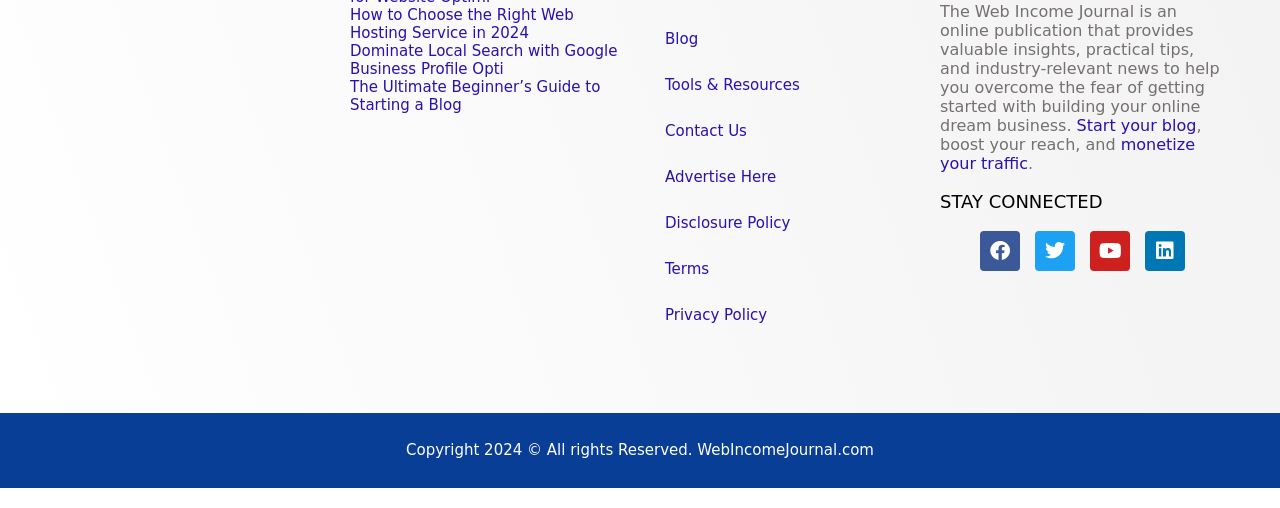Determine the bounding box coordinates of the area to click in order to meet this instruction: "Contact us".

[0.504, 0.212, 0.727, 0.303]